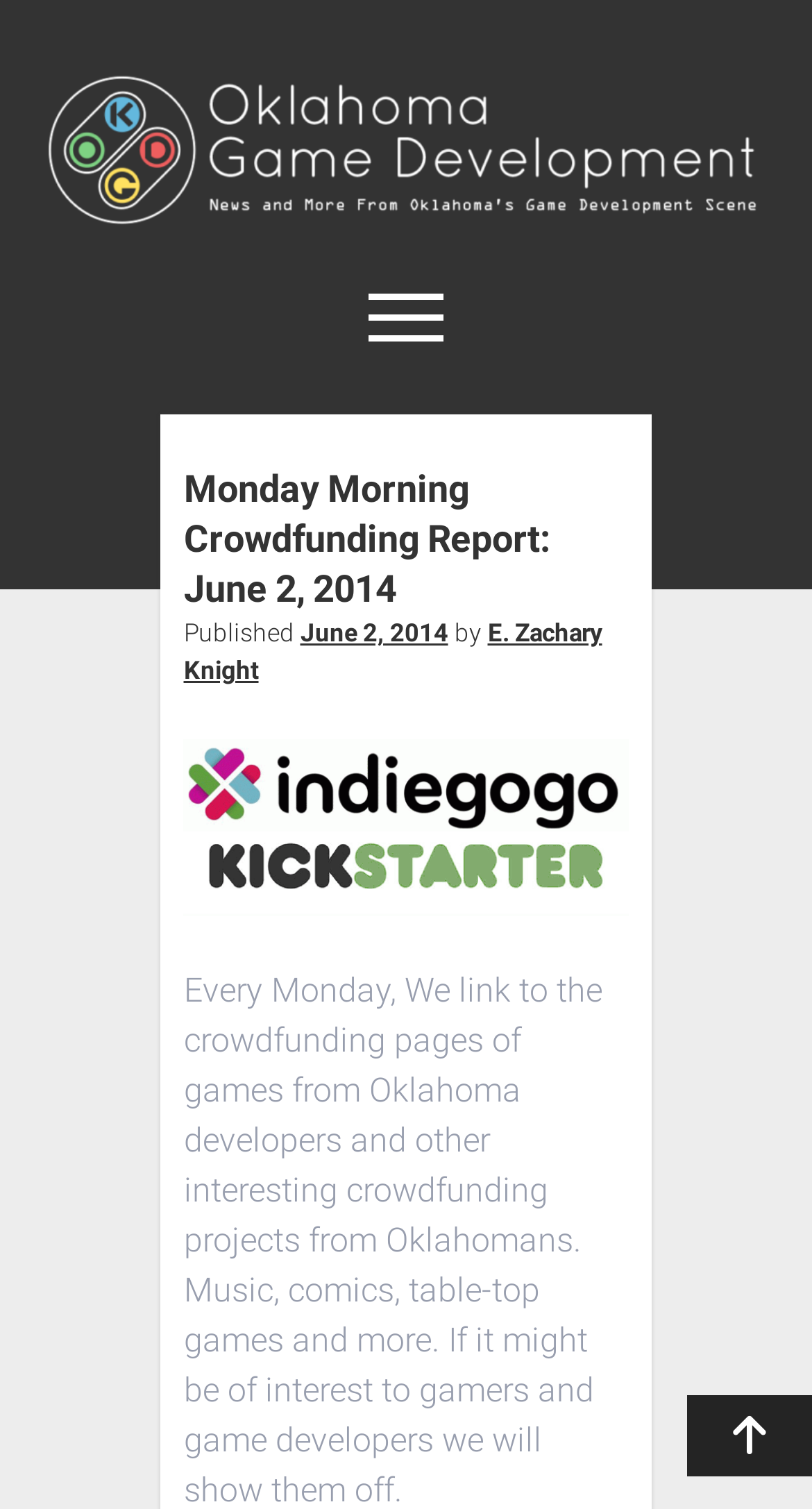Produce an extensive caption that describes everything on the webpage.

The webpage appears to be a blog post or article about crowdfunding, specifically focusing on Oklahoma game development. At the top left, there is a logo image with the text "Oklahoma Game Development" next to it, which is also a link. Below this, there is a menu button with an icon, which is not expanded.

On the top right, there is a search bar with a magnifying glass icon and a placeholder text "Search for:". Next to the search bar, there is a button with a font awesome icon. Below the search bar, there are several links to different sections of the website, including "Forums", "Game Developers", "Game Education", and "About".

In the main content area, there is a heading that reads "Monday Morning Crowdfunding Report: June 2, 2014". Below this, there is a published date and author information, with links to the author's name and the date. The main content of the article appears to be a list of crowdfunding projects, with an image related to crowdfunding and links to platforms like Indiegogo and Kickstarter.

At the bottom right of the page, there is a button with an icon to scroll to the top of the page.